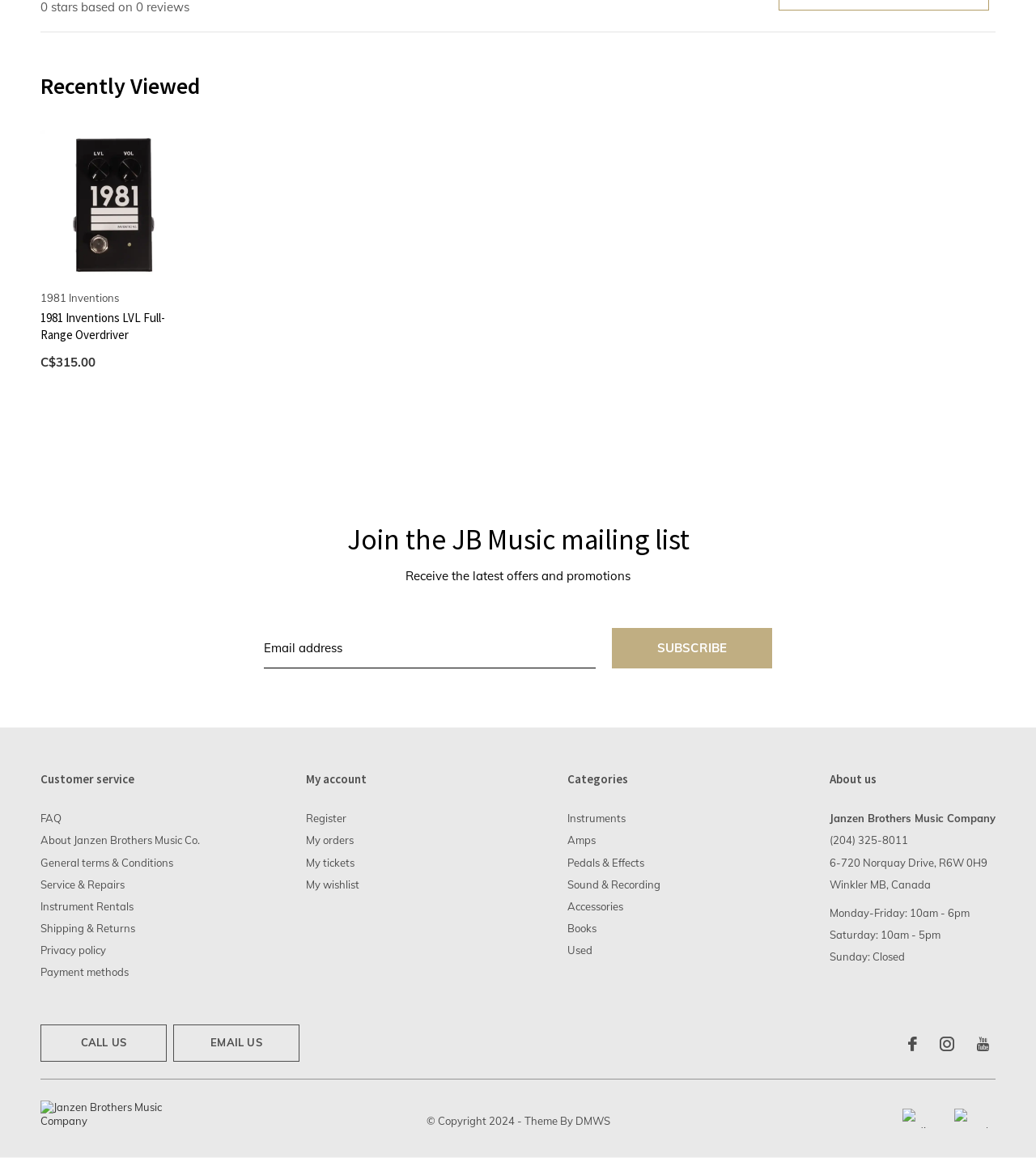Find the bounding box coordinates for the element described here: "Facebook".

[0.877, 0.886, 0.885, 0.917]